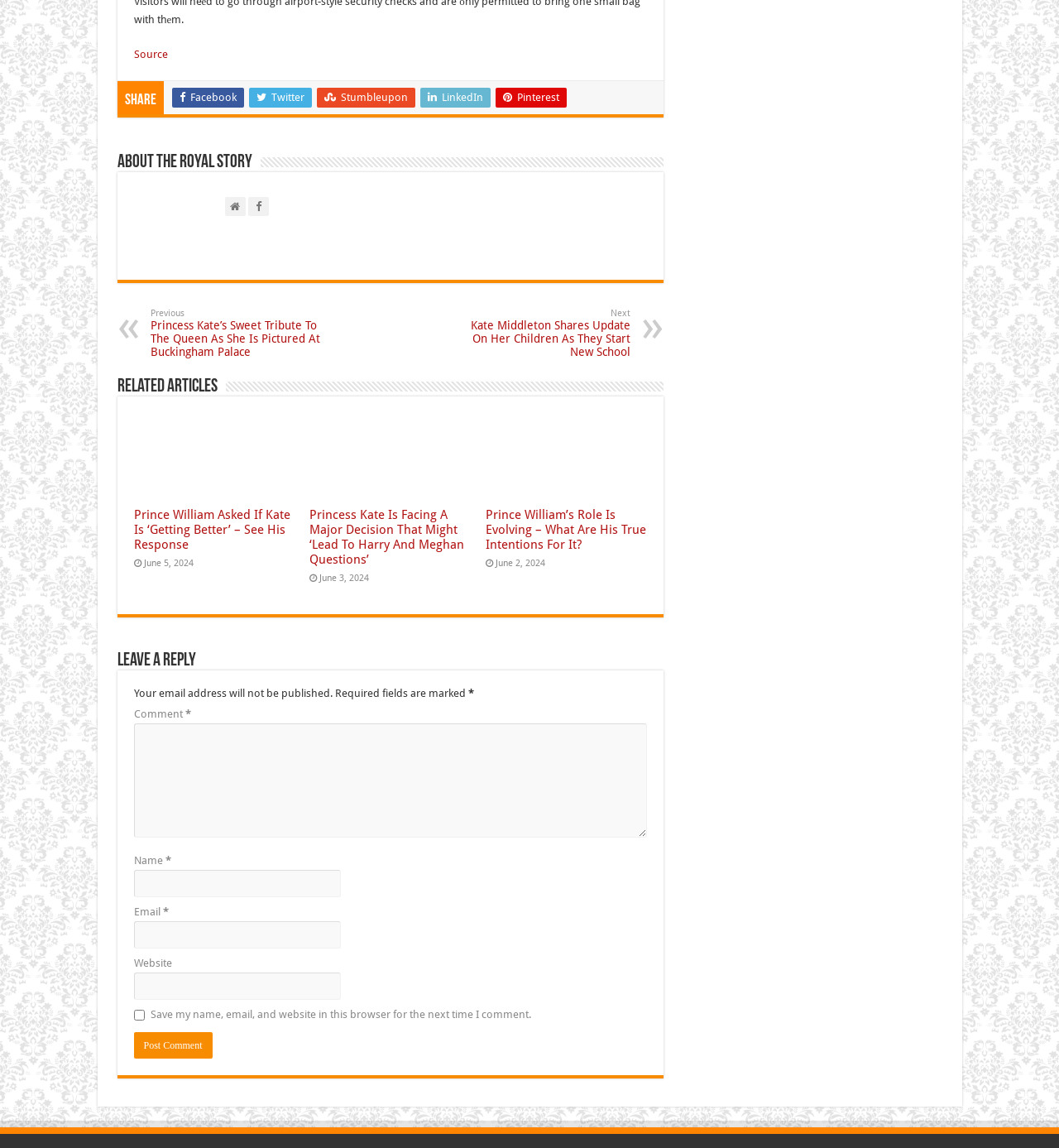Could you highlight the region that needs to be clicked to execute the instruction: "Click the Home link"?

None